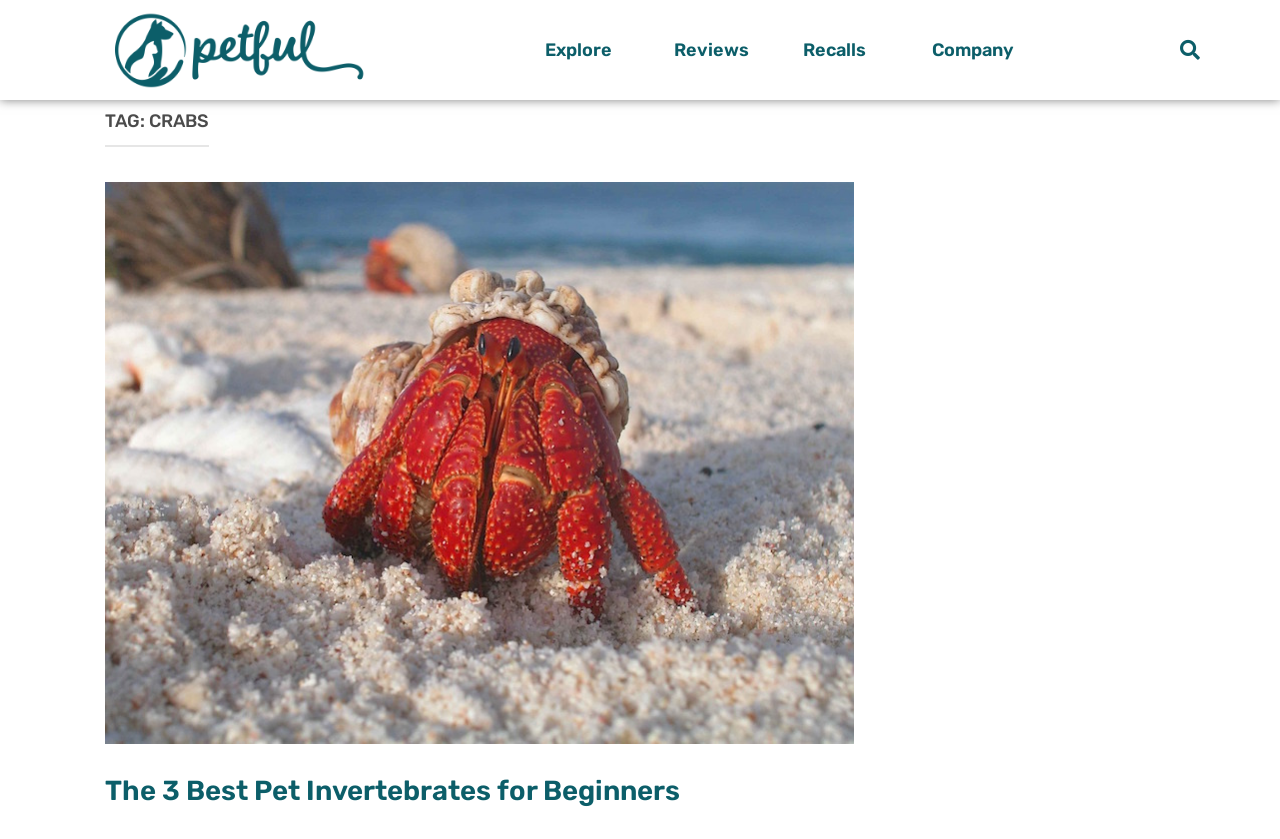Please specify the bounding box coordinates of the clickable section necessary to execute the following command: "click petful logo".

[0.055, 0.002, 0.322, 0.117]